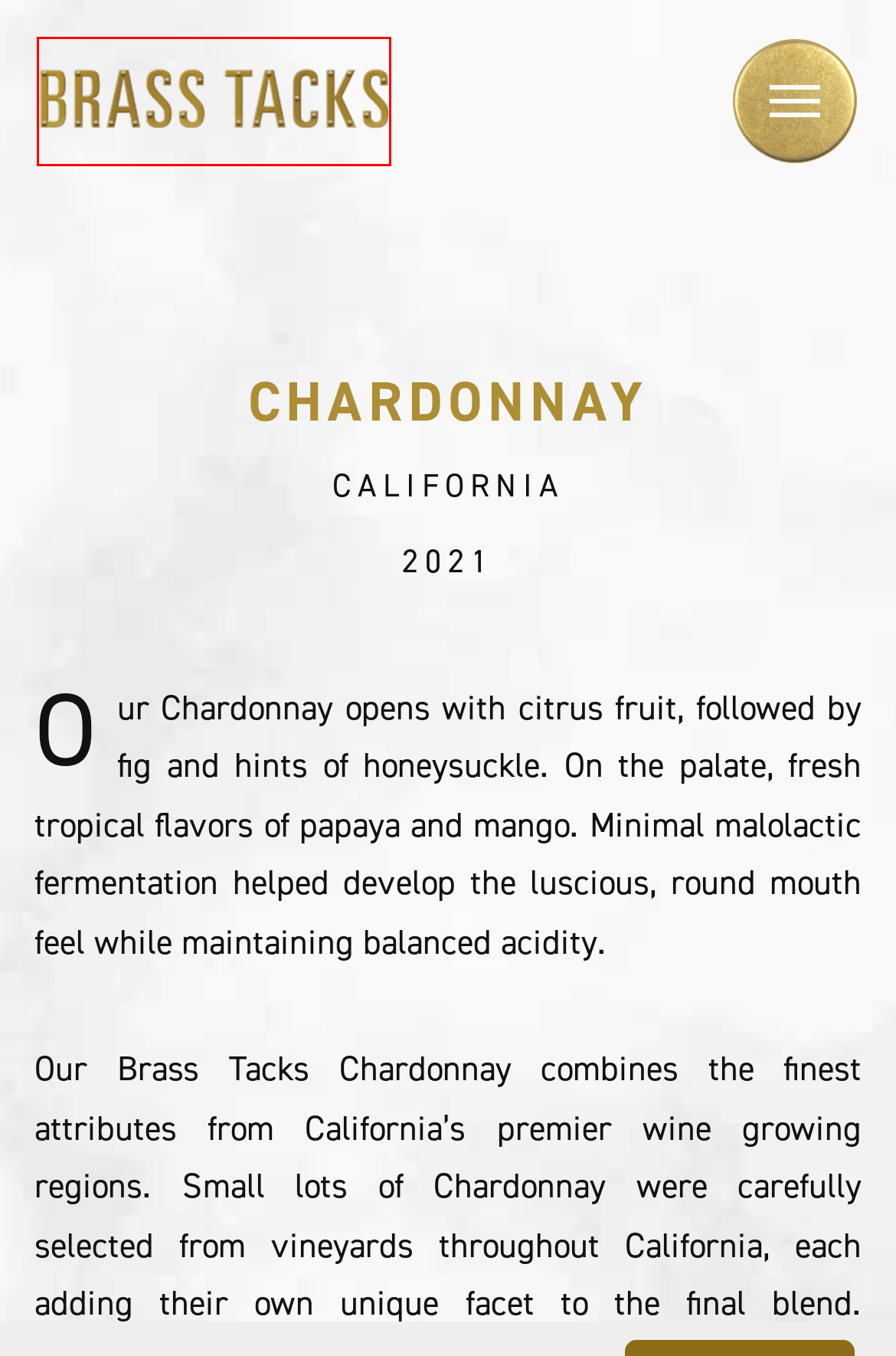You have been given a screenshot of a webpage, where a red bounding box surrounds a UI element. Identify the best matching webpage description for the page that loads after the element in the bounding box is clicked. Options include:
A. Brass Tacks Wines | Steamed Mussels paired with Chardonnay
B. Brass Tacks Wines from California
C. Brass Tacks Wines | Food and Wine Pairings and Recipes
D. Brass Tacks Wines | Sausage and Winter Greens Risotto paired with Chardonnay
E. Brass Tacks Wines from California | Contact Us
F. Brass Tacks Wines | California Red Wine Blend
G. Brass Tacks Wines | California Moscato Wine
H. Brass Tacks Wines from California | Privacy Policy

B